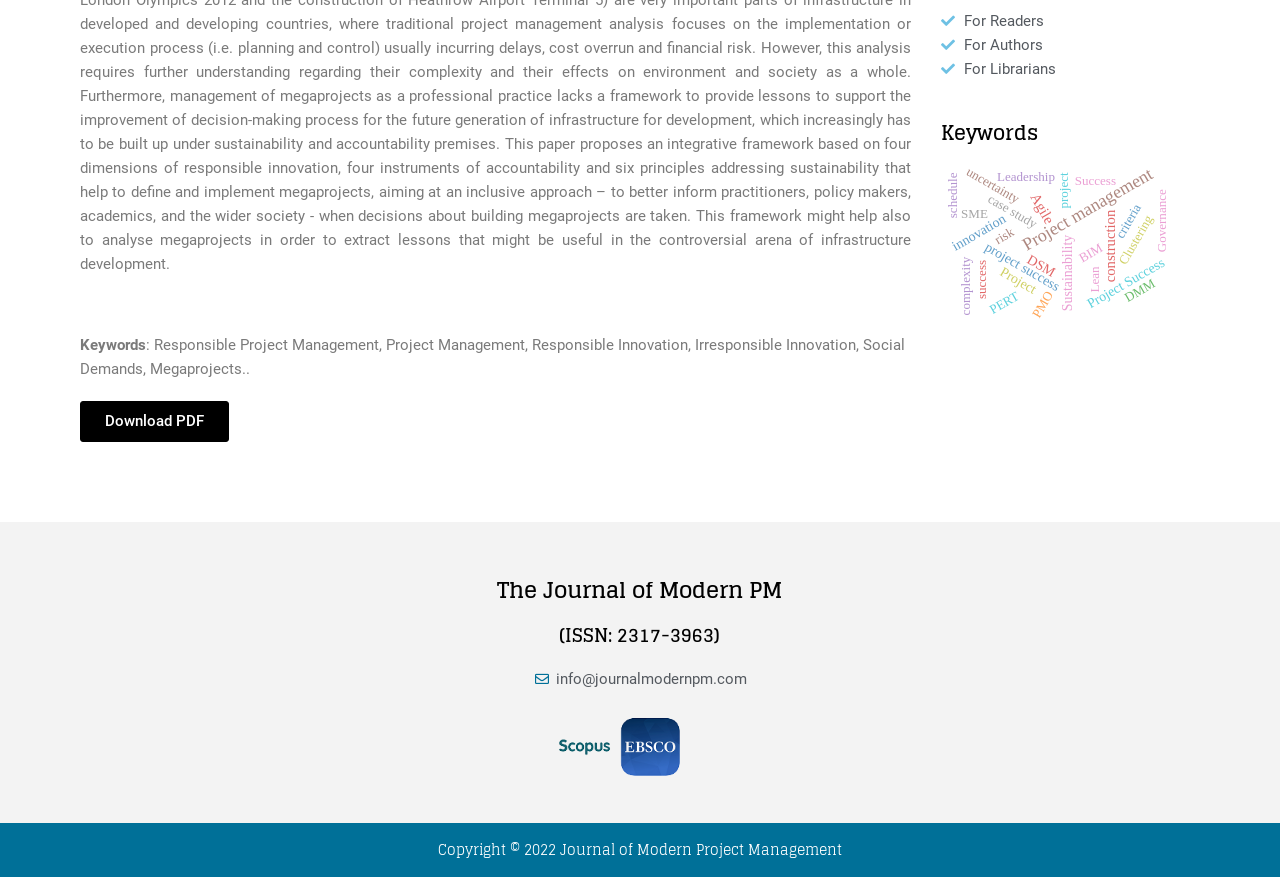From the given element description: "Download PDF", find the bounding box for the UI element. Provide the coordinates as four float numbers between 0 and 1, in the order [left, top, right, bottom].

[0.062, 0.457, 0.179, 0.503]